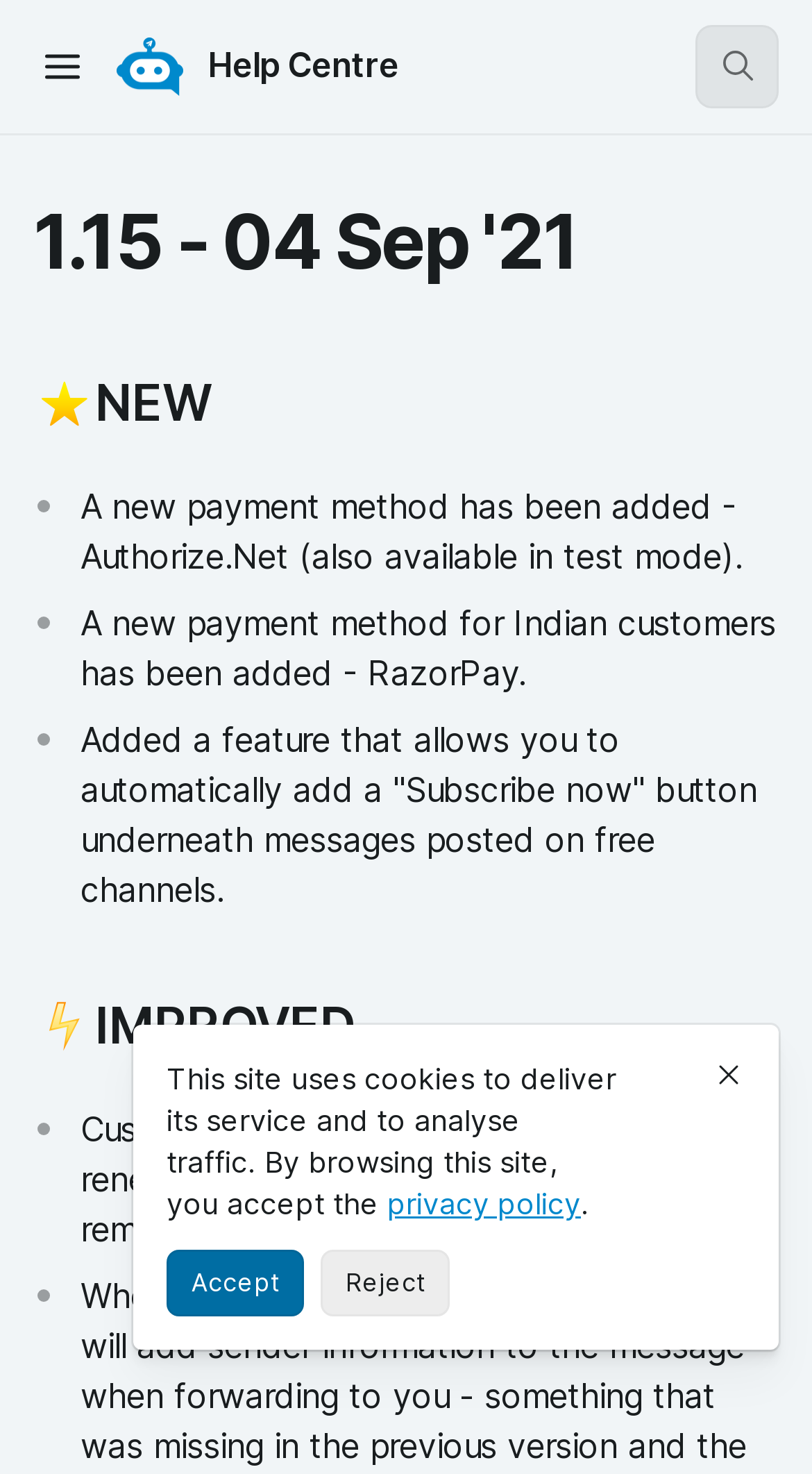Illustrate the webpage thoroughly, mentioning all important details.

The webpage is a help center page with a title "1.15 - 04 Sep '21 | Help Centre". At the top left, there is a button to open the table of contents, accompanied by a small image. Next to it, there is a logo of the Help Centre, which is an image with a heading "Help Centre" beside it. 

On the top right, there is a search button with a small image inside. Below the search button, there is a header section that spans the entire width of the page. Within this section, there are three headings: "1.15 - 04 Sep '21", "Direct link to heading ⭐NEW", and "Direct link to heading ⚡IMPROVED". 

Below the header section, there are three paragraphs of text describing updates to the system, including the addition of new payment methods and features. 

At the bottom of the page, there is a modal dialog box for cookies, which is not fully visible by default. Within this dialog box, there is a description of the site's cookie policy, a link to the privacy policy, and three buttons: "Close", "Accept", and "Reject". The "Close" button has a small image inside.